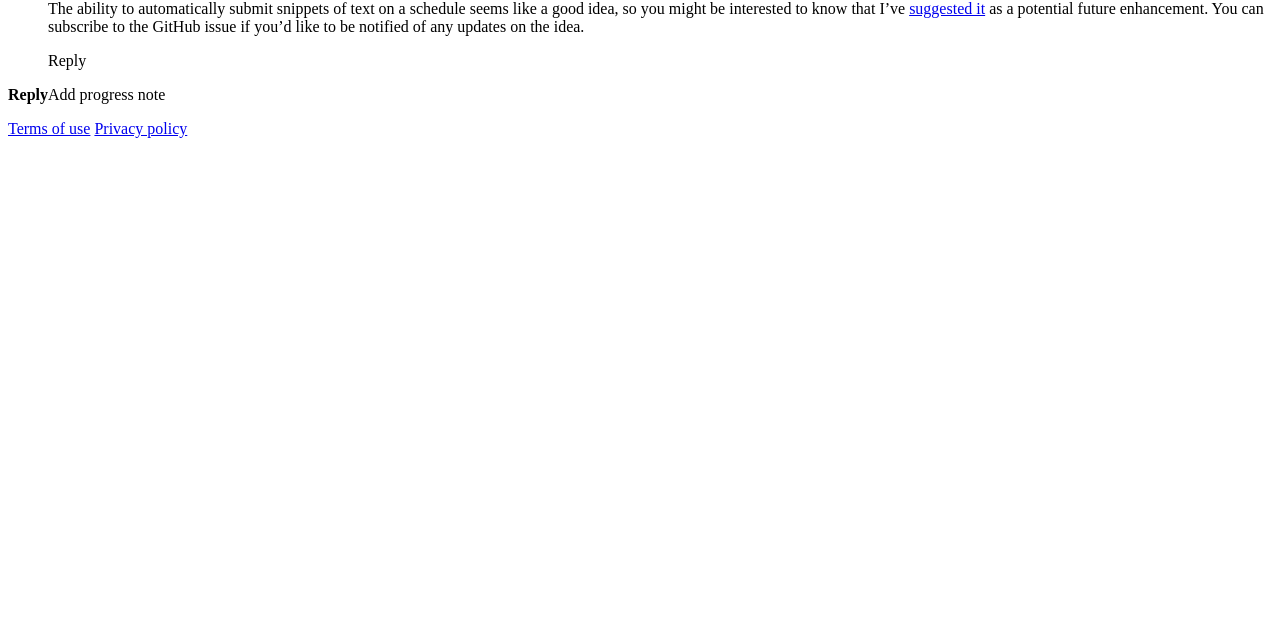Please predict the bounding box coordinates (top-left x, top-left y, bottom-right x, bottom-right y) for the UI element in the screenshot that fits the description: Add progress note

[0.038, 0.134, 0.129, 0.161]